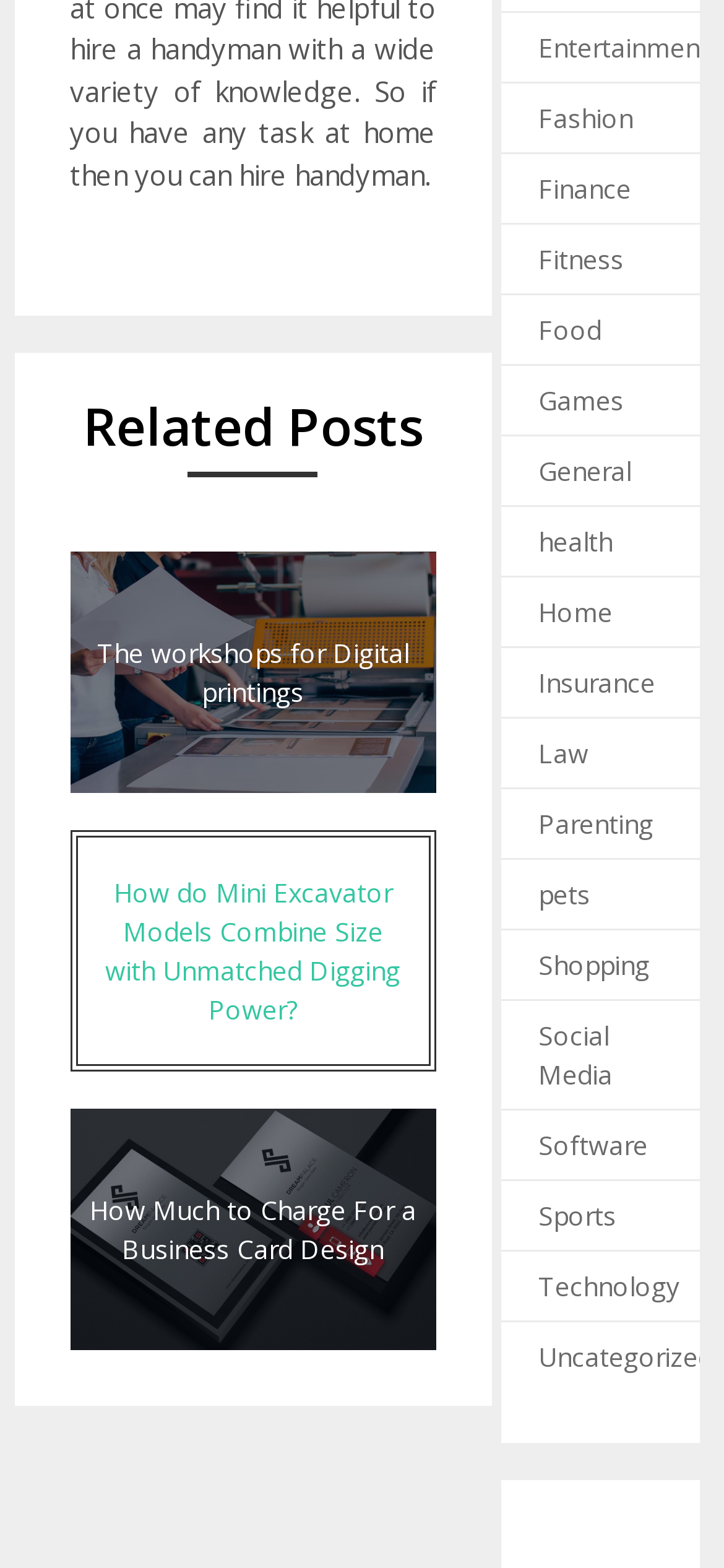Select the bounding box coordinates of the element I need to click to carry out the following instruction: "Learn about the company".

None